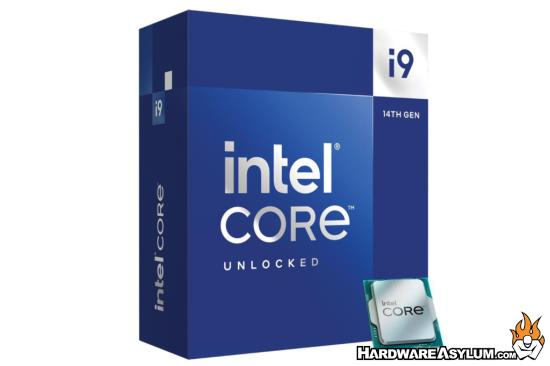What is the processor generation?
Using the image, elaborate on the answer with as much detail as possible.

The caption specifically mentions that the Intel Core i9 processor is from the 14th generation lineup, which implies that the processor generation is 14th.